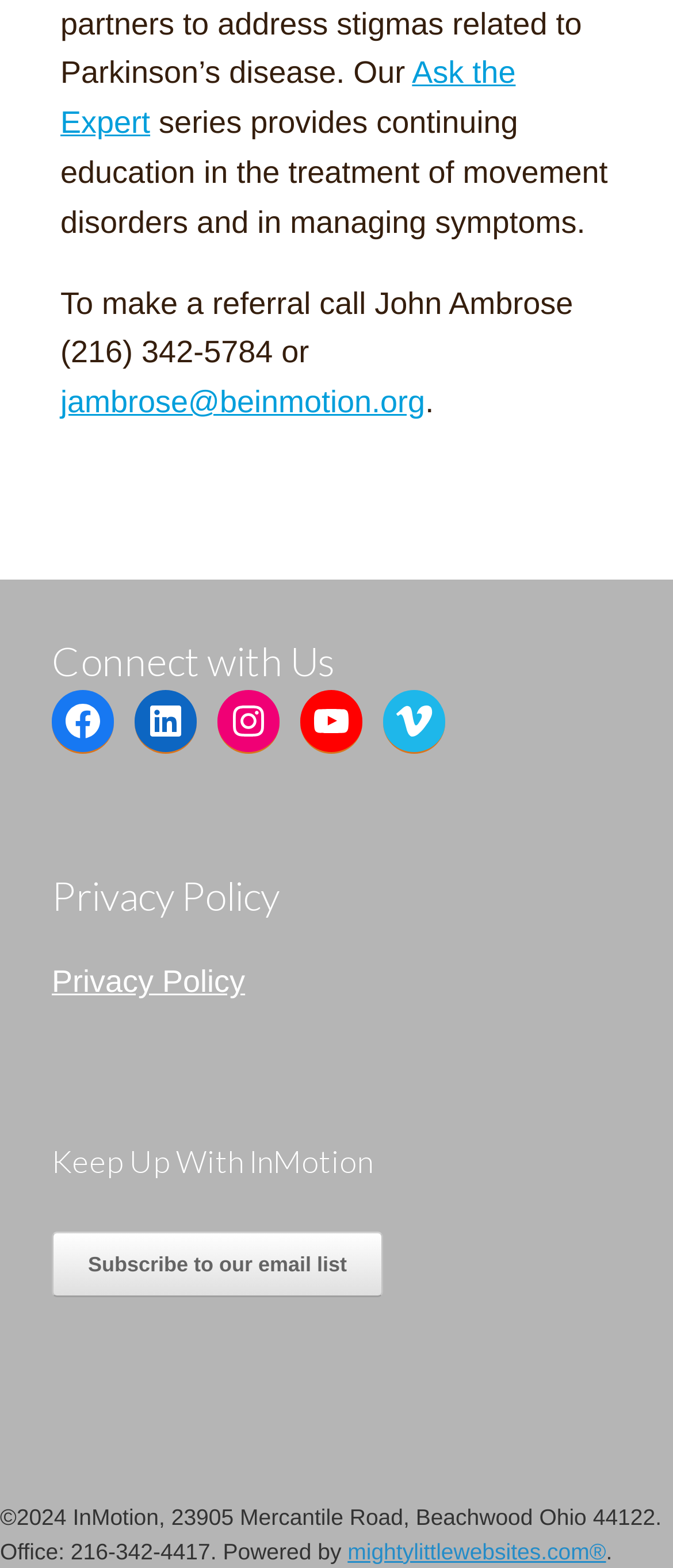Identify the bounding box coordinates of the HTML element based on this description: "Ask the Expert".

[0.09, 0.036, 0.766, 0.089]